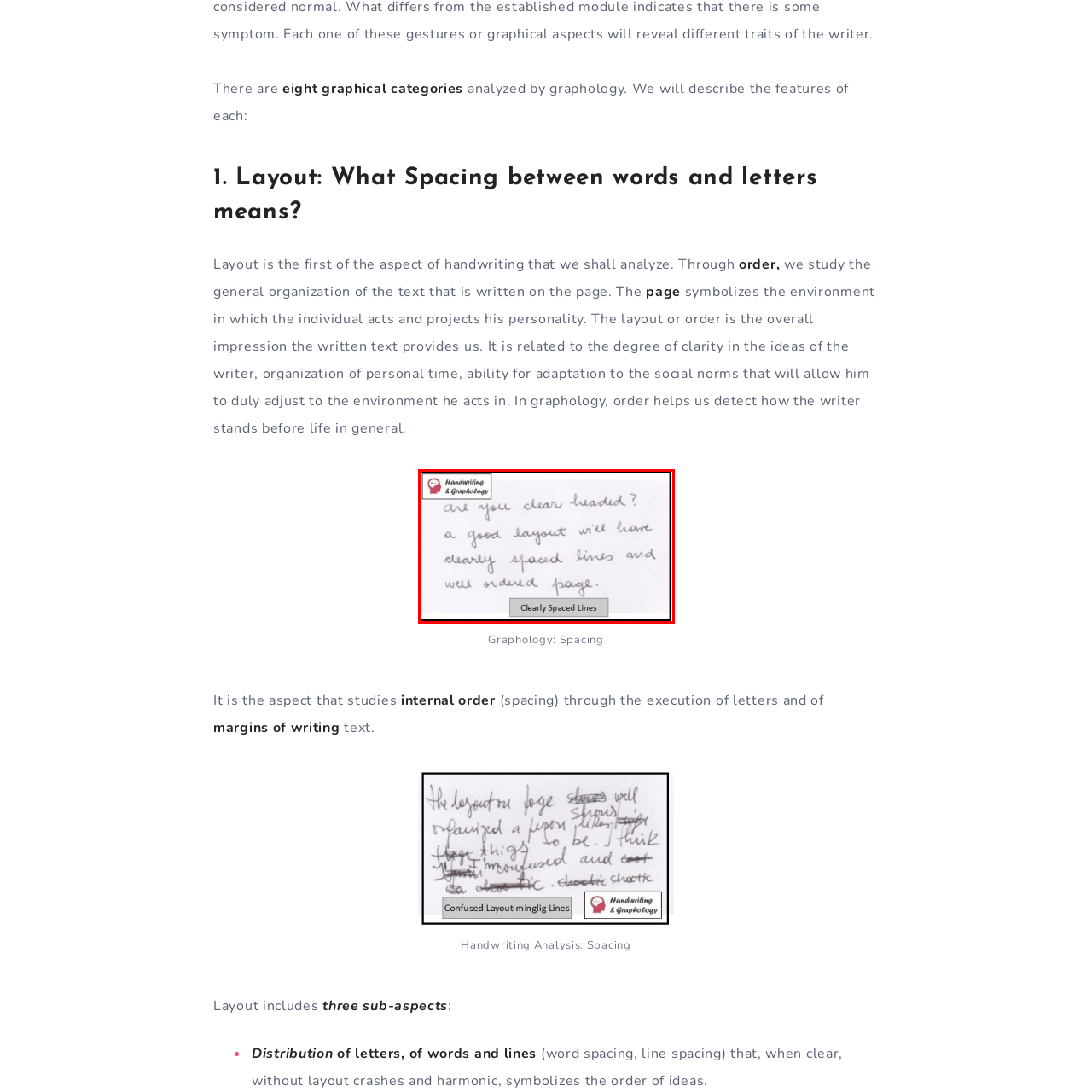Craft a comprehensive description of the image located inside the red boundary.

The image illustrates a handwritten note emphasizing the importance of layout in handwriting. The text states, "are you clear headed? a good layout will have clearly spaced lines and well ordered page." It highlights that a well-structured layout with appropriate spacing is indicative of a clear mindset and organized thoughts. The caption below the image reads "Clearly Spaced Lines," reinforcing the concept that good handwriting layout reflects clarity and coherence in communication. This visual representation ties into the broader analysis of handwriting in graphology, where the arrangement and spacing within written text provide insights into the writer's internal order and thought processes.